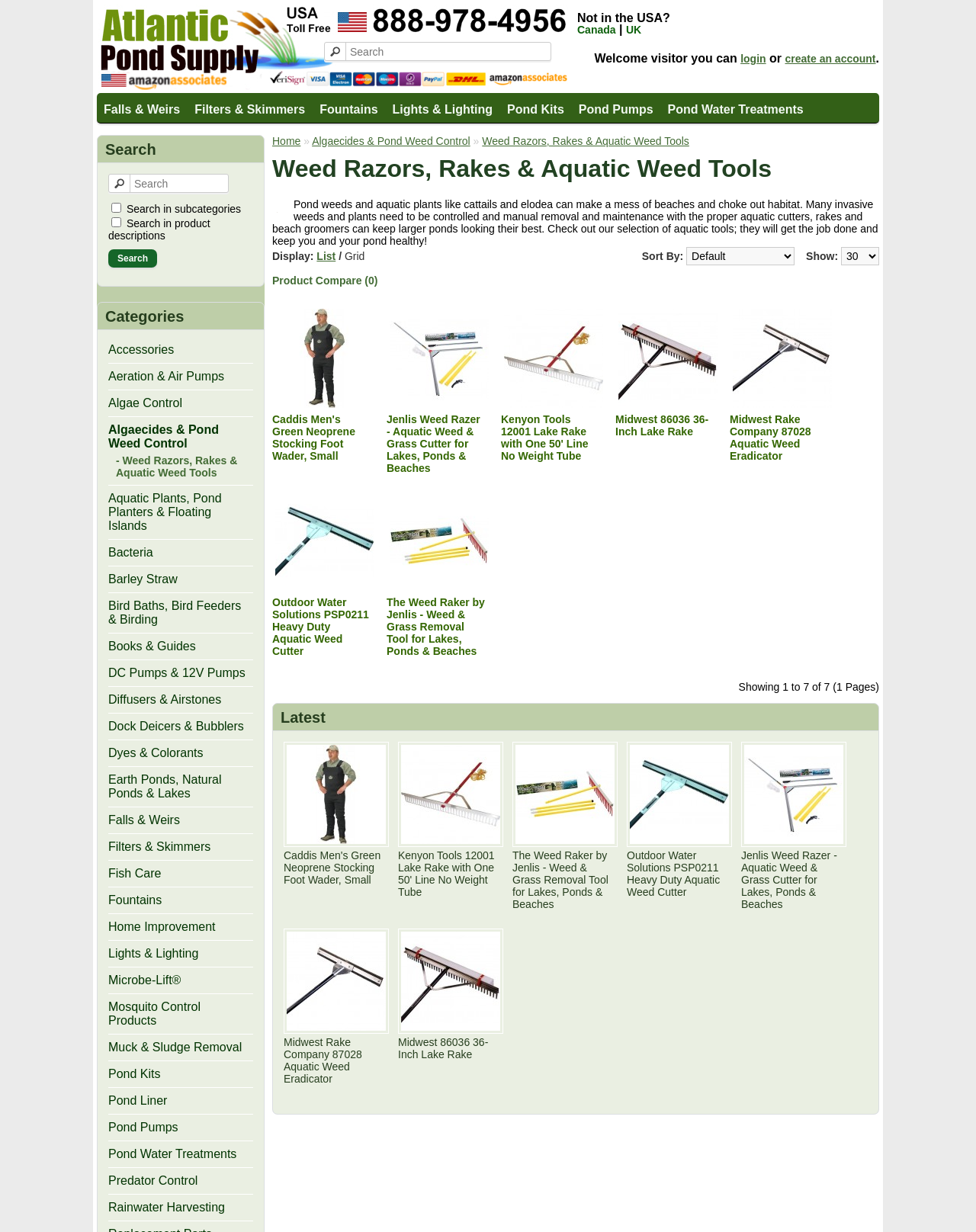Generate a comprehensive description of the webpage content.

This webpage is about Weed Razors, Rakes & Aquatic Weed Tools in the USA. At the top, there is a notification for non-USA visitors, with links to Canada and UK websites. Below that, there is a logo of Atlantic Pond Supply USA, accompanied by a search bar and a login/create an account section.

On the left side, there is a menu with various categories, including Falls & Weirs, Filters & Skimmers, Fountains, and more. There are 24 categories in total.

In the main content area, there is a heading that reads "Weed Razors, Rakes & Aquatic Weed Tools" and a brief description of the importance of controlling pond weeds and aquatic plants. Below that, there is a section with a list of products, including Caddis Men's Green Neoprene Stocking Foot Wader, Jenlis Weed Razer, and Kenyon Tools 12001 Lake Rake. Each product has an image and a brief description. The products are listed in a grid format, with options to display them in a list format and to sort them by various criteria.

At the top right corner, there is a link to compare products, and below that, there are options to display and sort the products.